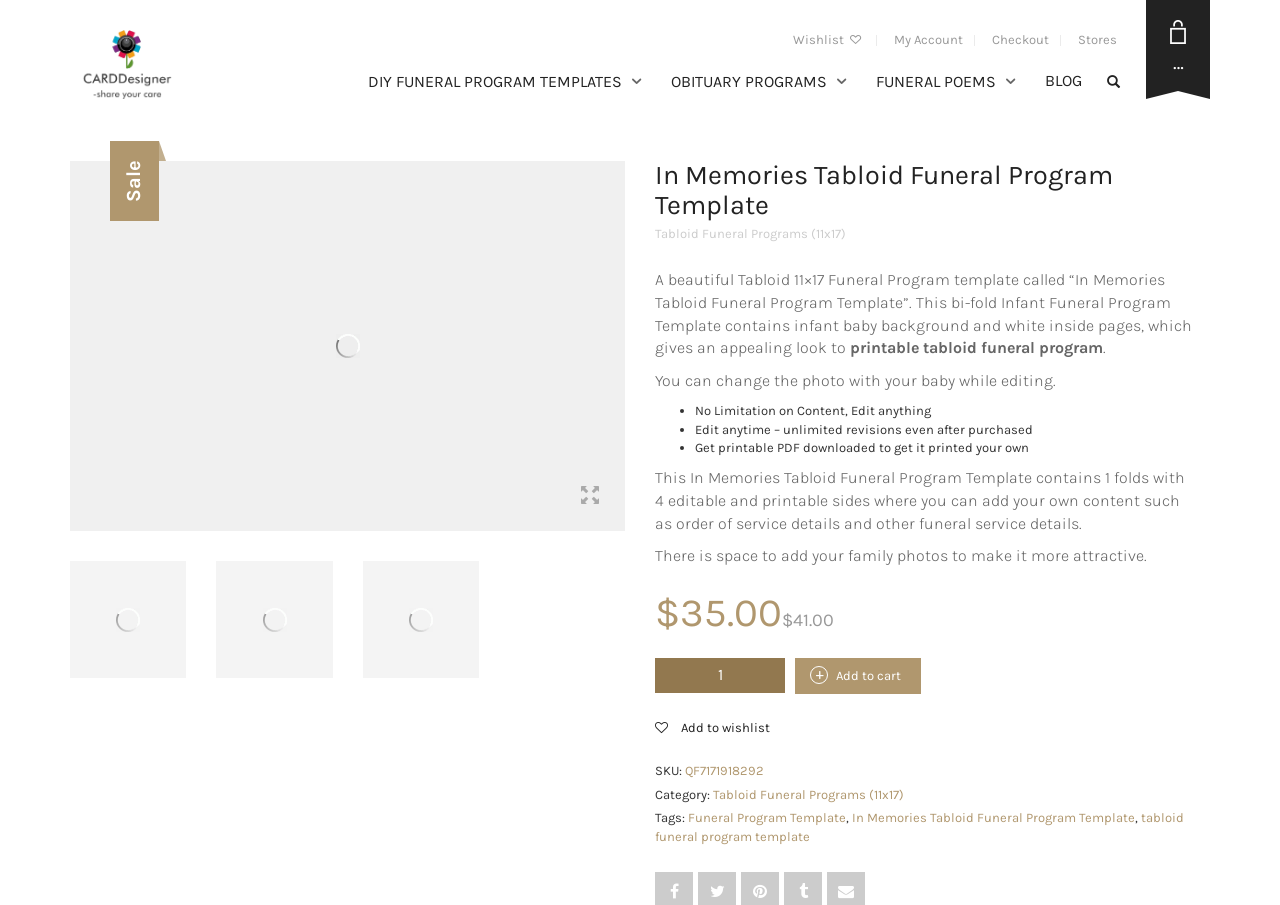Can you find the bounding box coordinates for the element that needs to be clicked to execute this instruction: "Click on the 'CARDDesigner' link"? The coordinates should be given as four float numbers between 0 and 1, i.e., [left, top, right, bottom].

[0.055, 0.033, 0.145, 0.112]